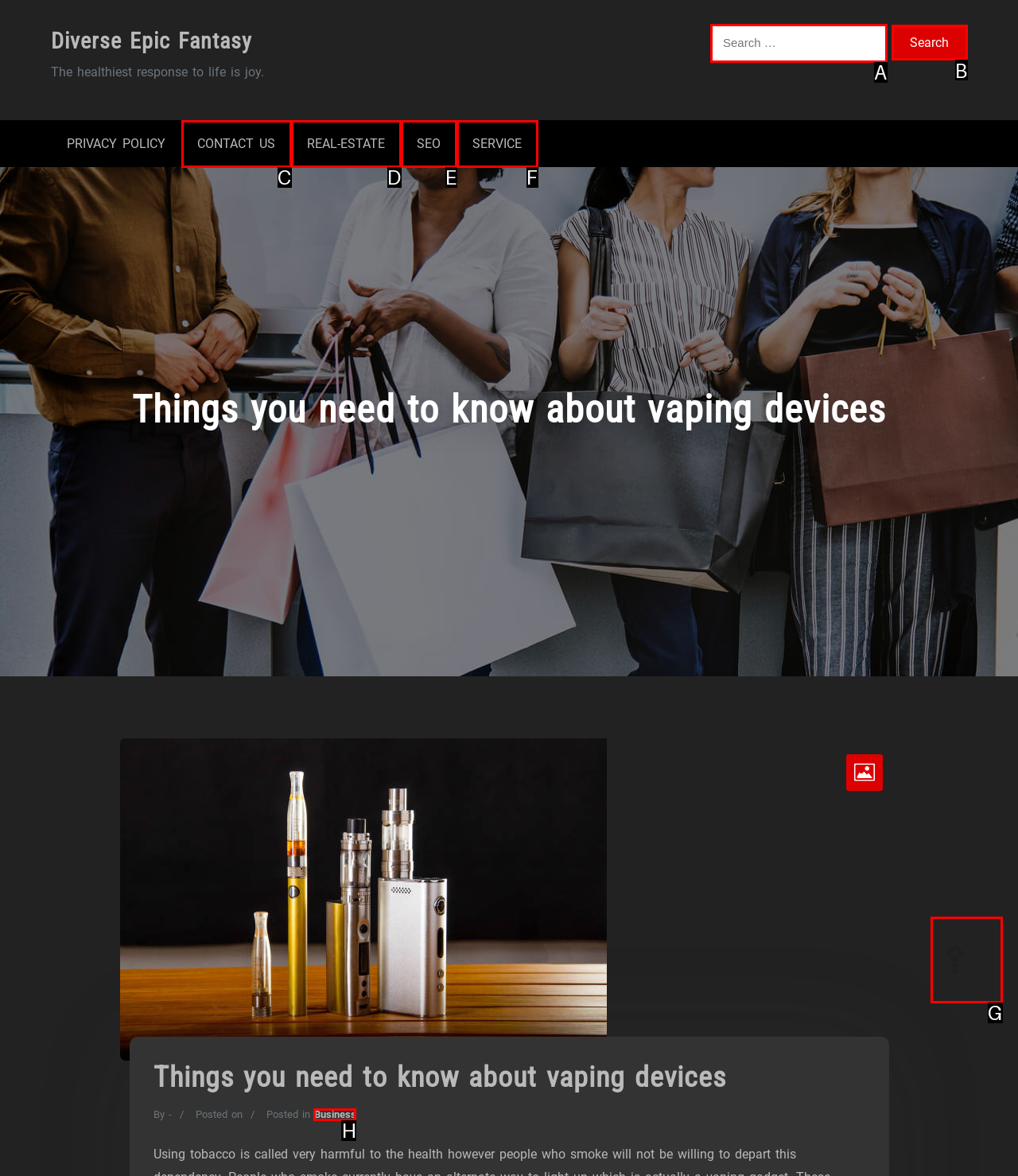Determine which UI element matches this description: book a call
Reply with the appropriate option's letter.

None